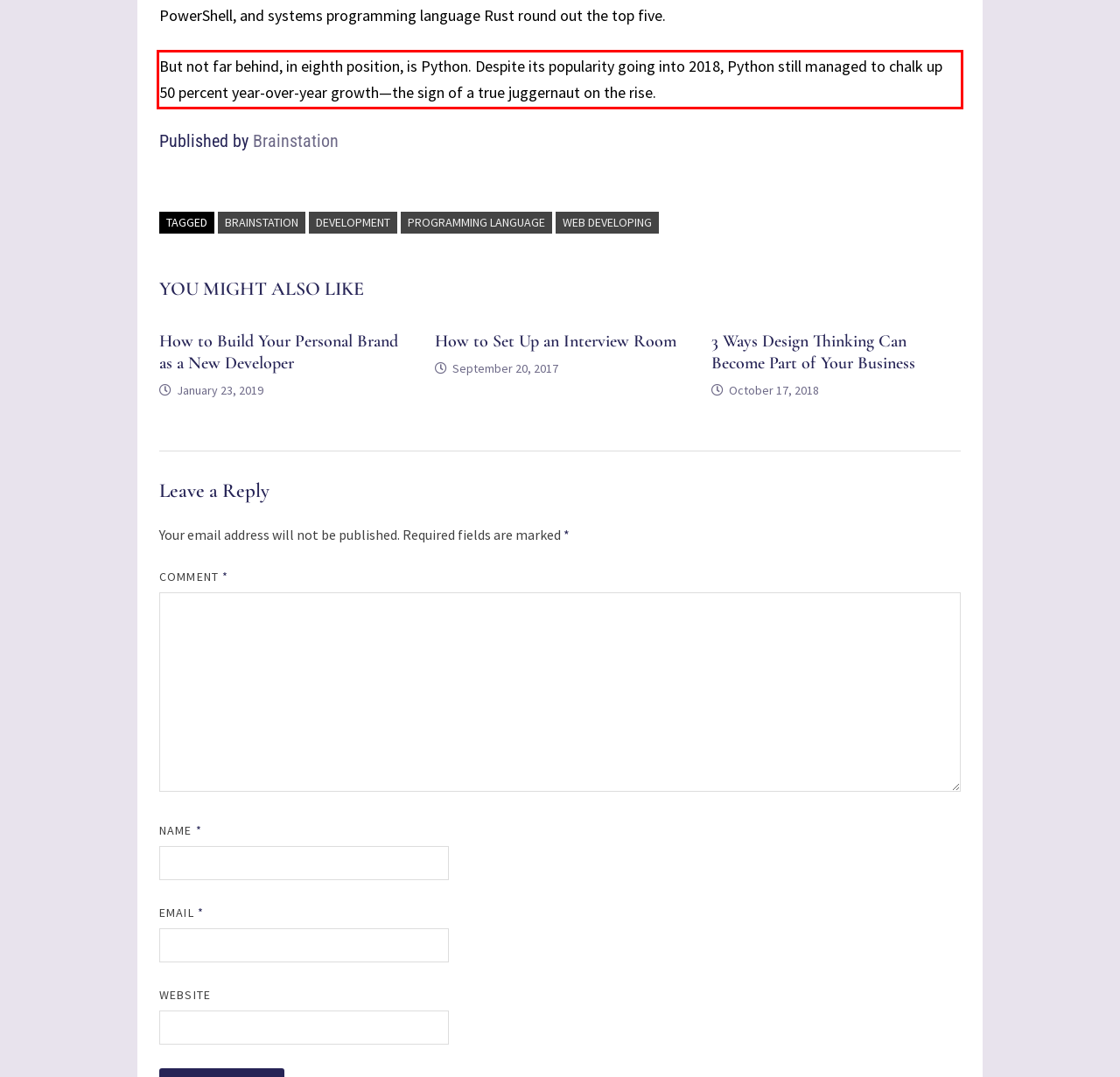Please identify and extract the text content from the UI element encased in a red bounding box on the provided webpage screenshot.

But not far behind, in eighth position, is Python. Despite its popularity going into 2018, Python still managed to chalk up 50 percent year-over-year growth—the sign of a true juggernaut on the rise.